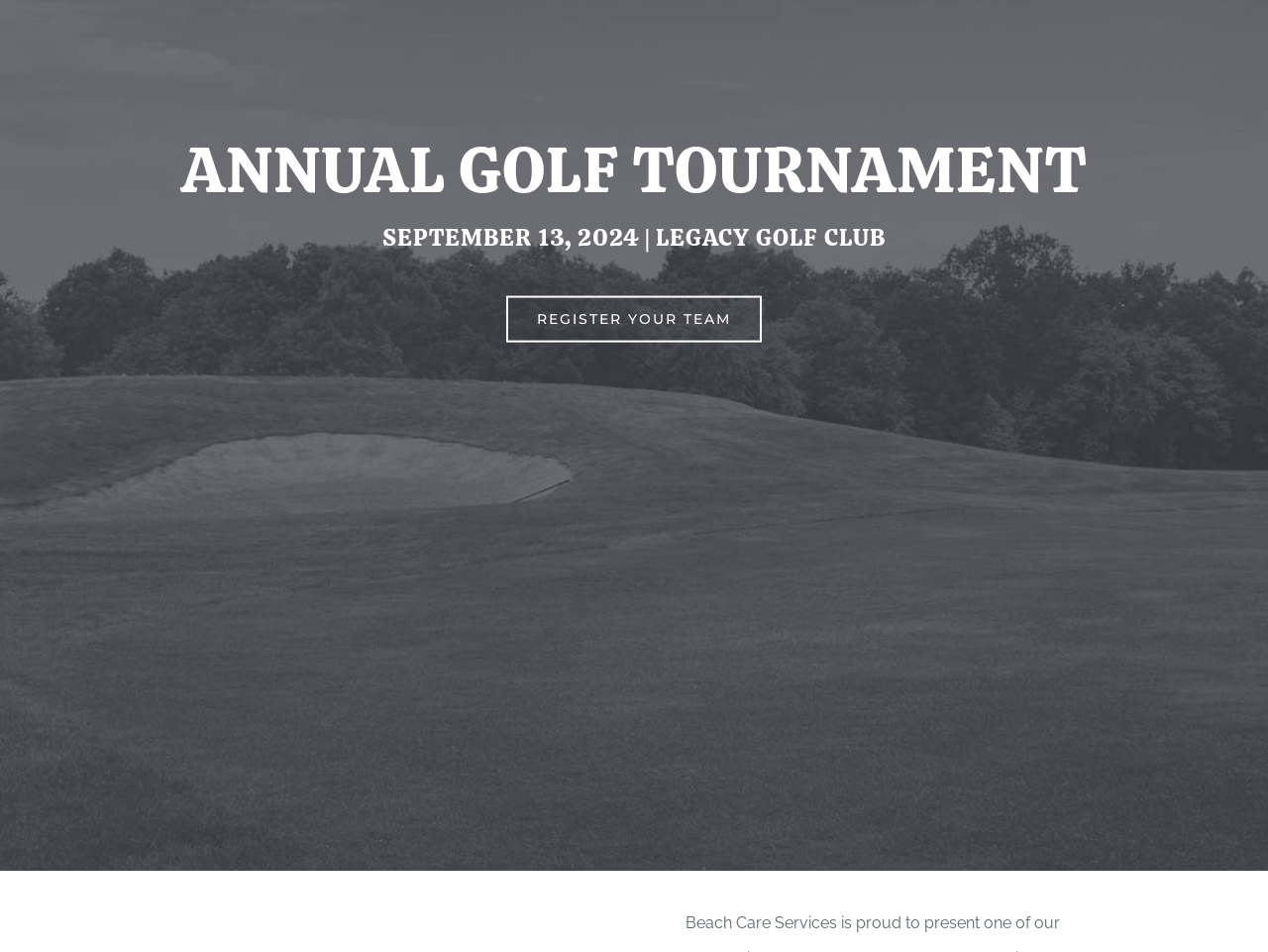Give the bounding box coordinates for this UI element: "Go to Top". The coordinates should be four float numbers between 0 and 1, arranged as [left, top, right, bottom].

[0.904, 0.63, 0.941, 0.666]